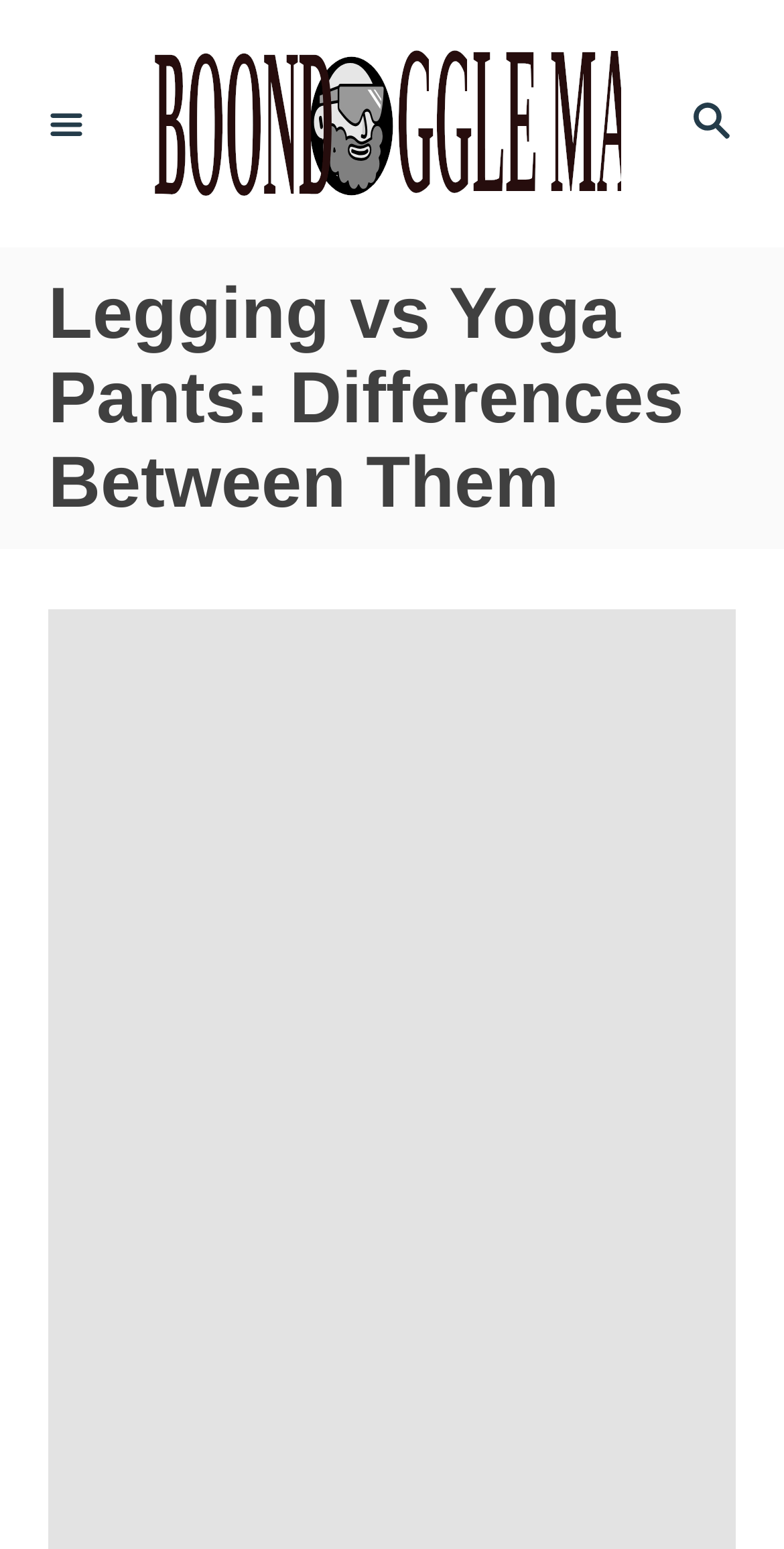Give the bounding box coordinates for the element described as: "Search Magnifying Glass".

[0.815, 0.031, 1.0, 0.129]